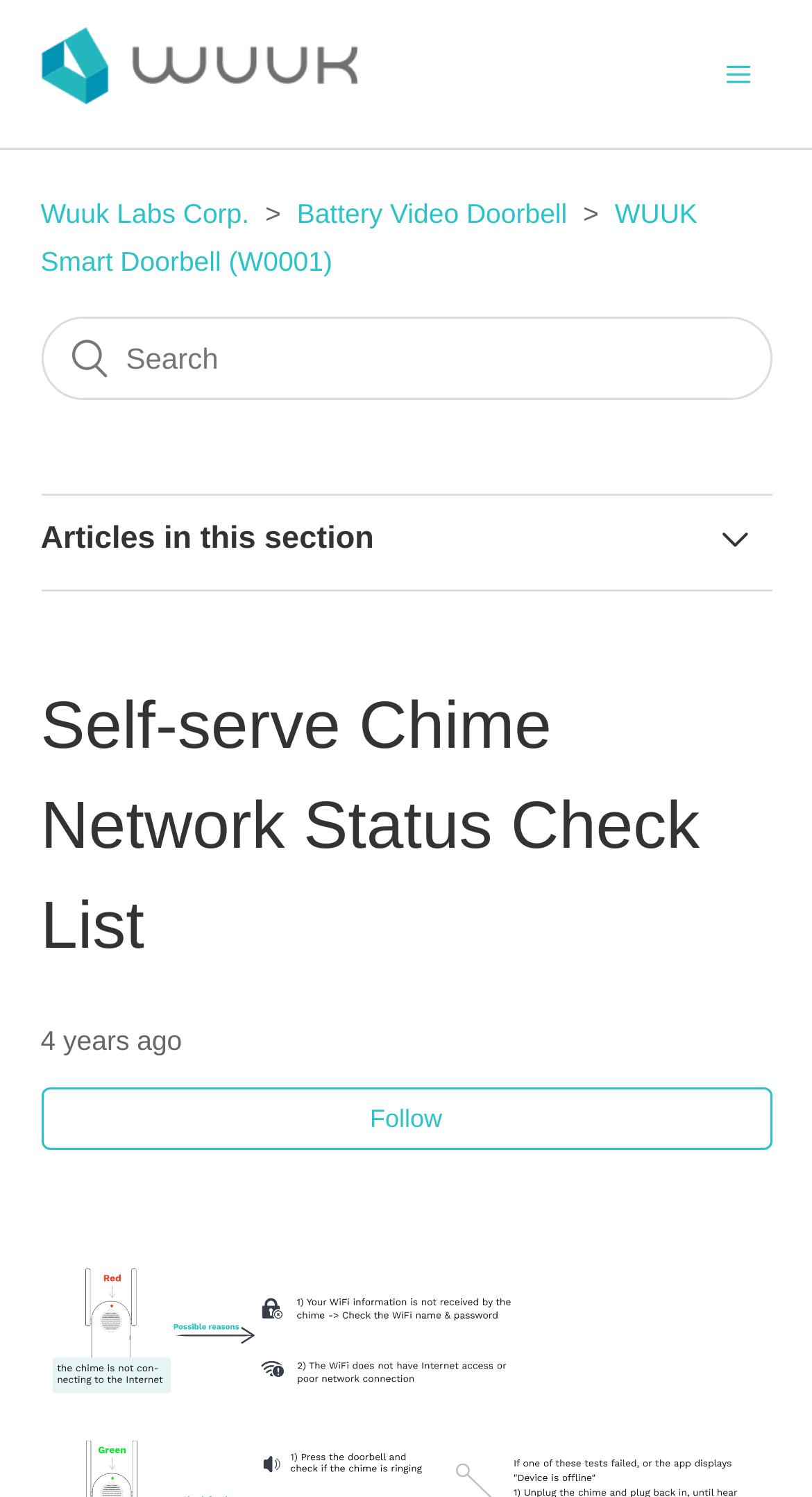How many links are under 'Articles in this section'?
Please answer the question with as much detail and depth as you can.

I counted the number of links under the heading 'Articles in this section ▾', which are 'Battery Life', 'About Motion Detection', 'How to Restart Doorbell', 'How to Restart the Chime', 'Understand the Indicator Lights for WUUK Smart Doorbell (W0001)', 'The battery life on the doorbell is very poor, what can I do?', 'My device is disconnected, what can I do?'.